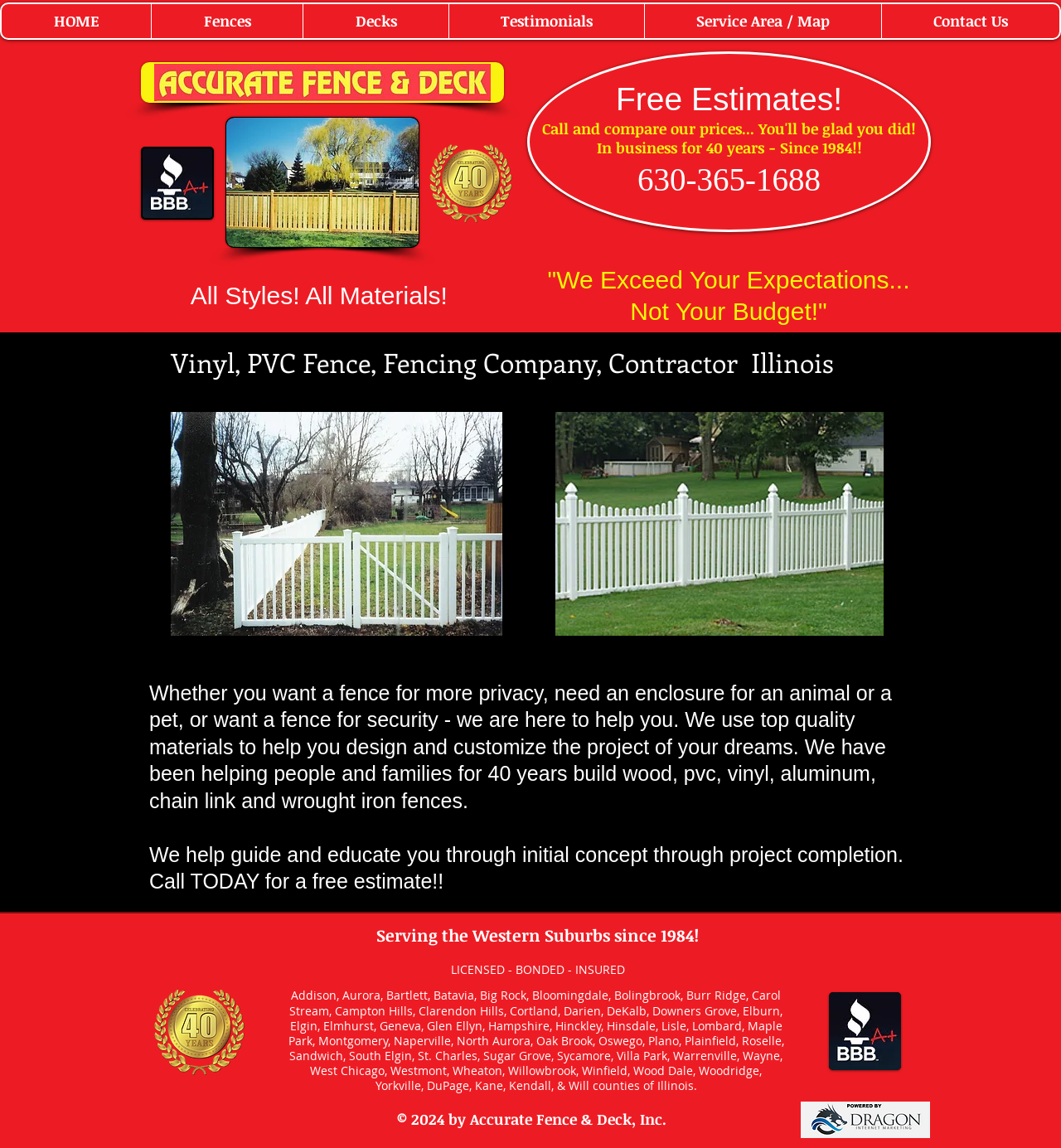Please determine the bounding box coordinates for the element with the description: "Service Area / Map".

[0.607, 0.004, 0.83, 0.033]